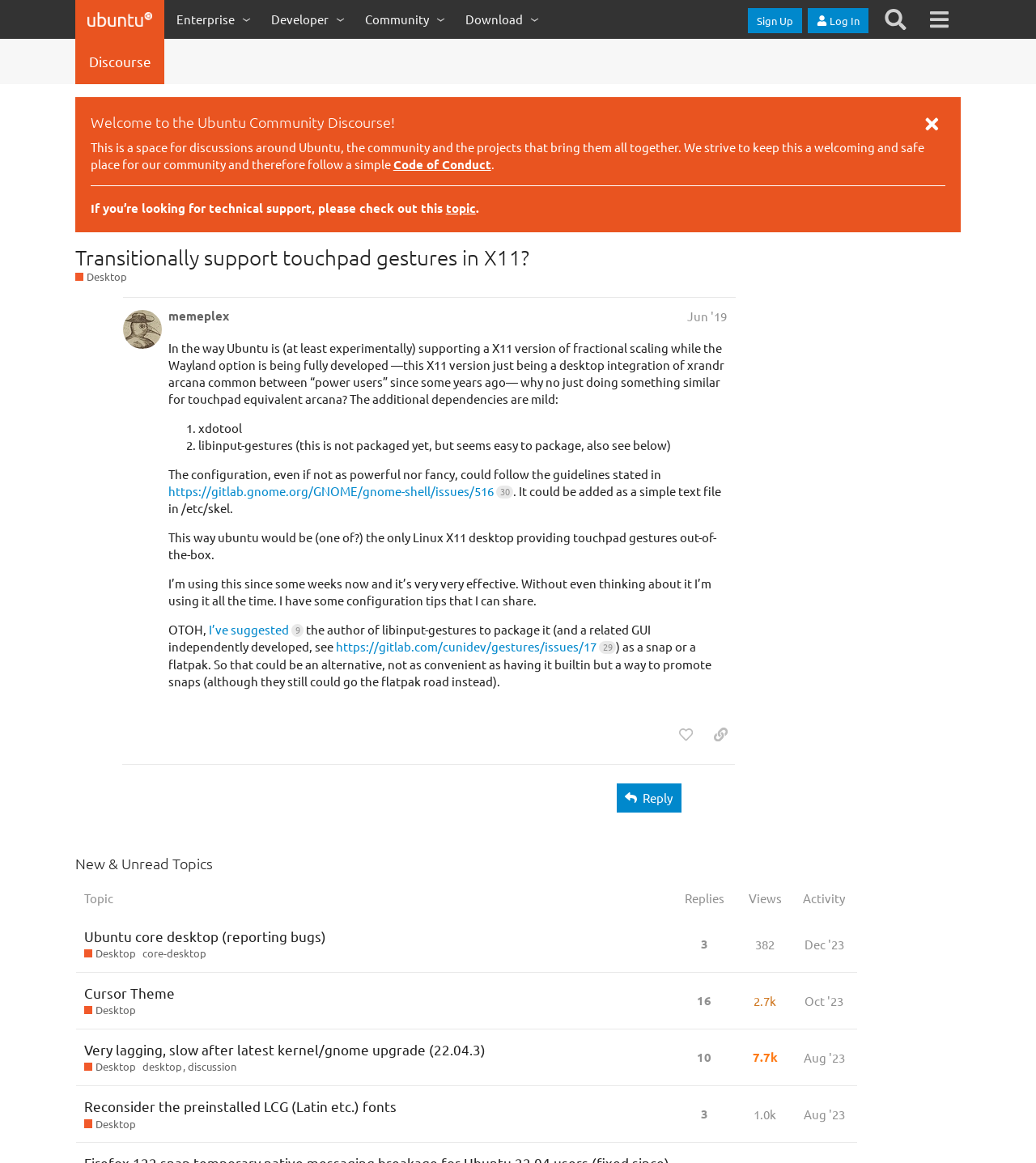Locate the bounding box coordinates of the area where you should click to accomplish the instruction: "Search".

[0.844, 0.002, 0.886, 0.032]